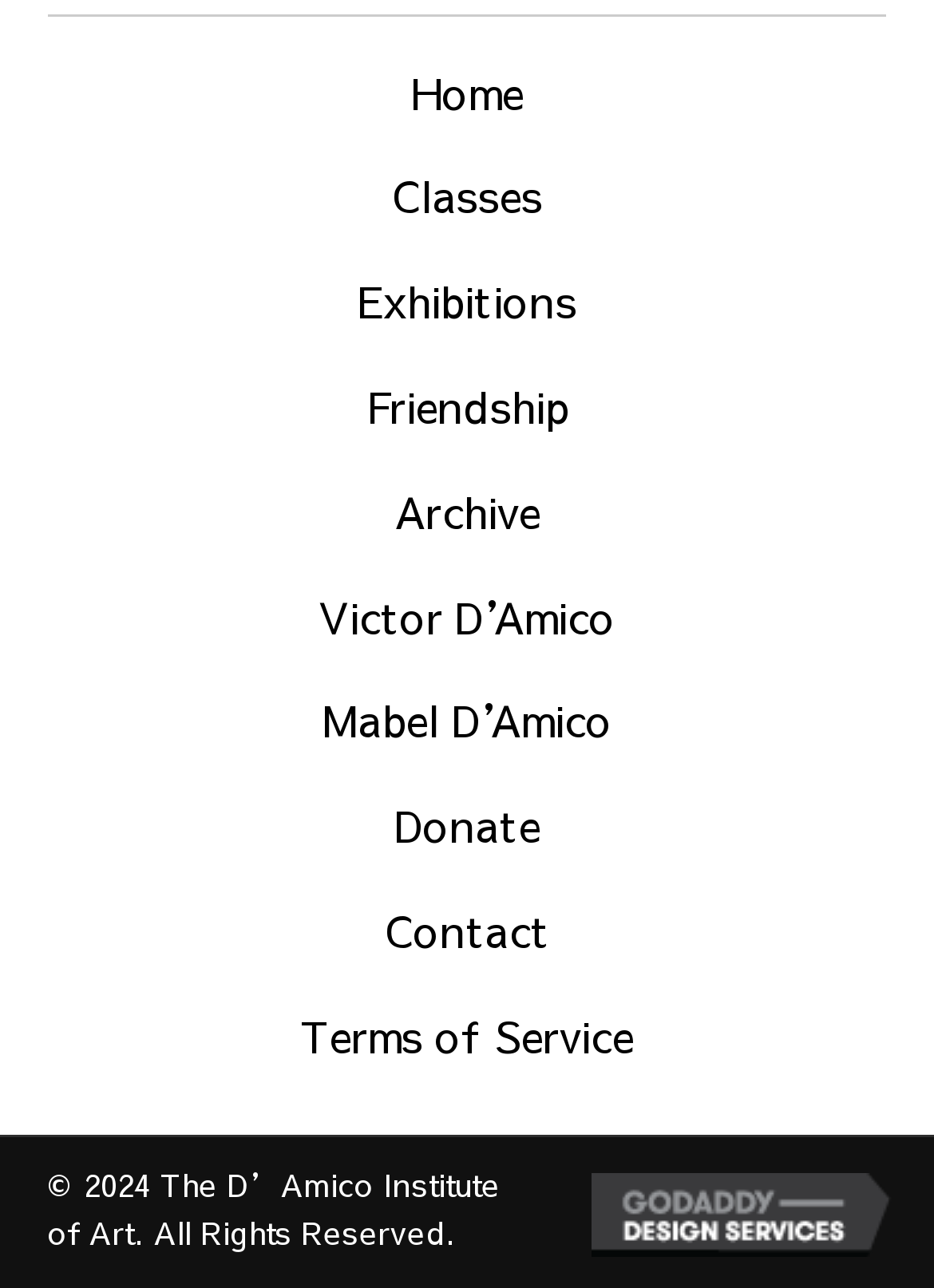Analyze the image and deliver a detailed answer to the question: How many elements are there at the bottom of the page?

I examined the bottom section of the page and found two elements: the copyright information and the link to GoDaddy Web Design, accompanied by an image.